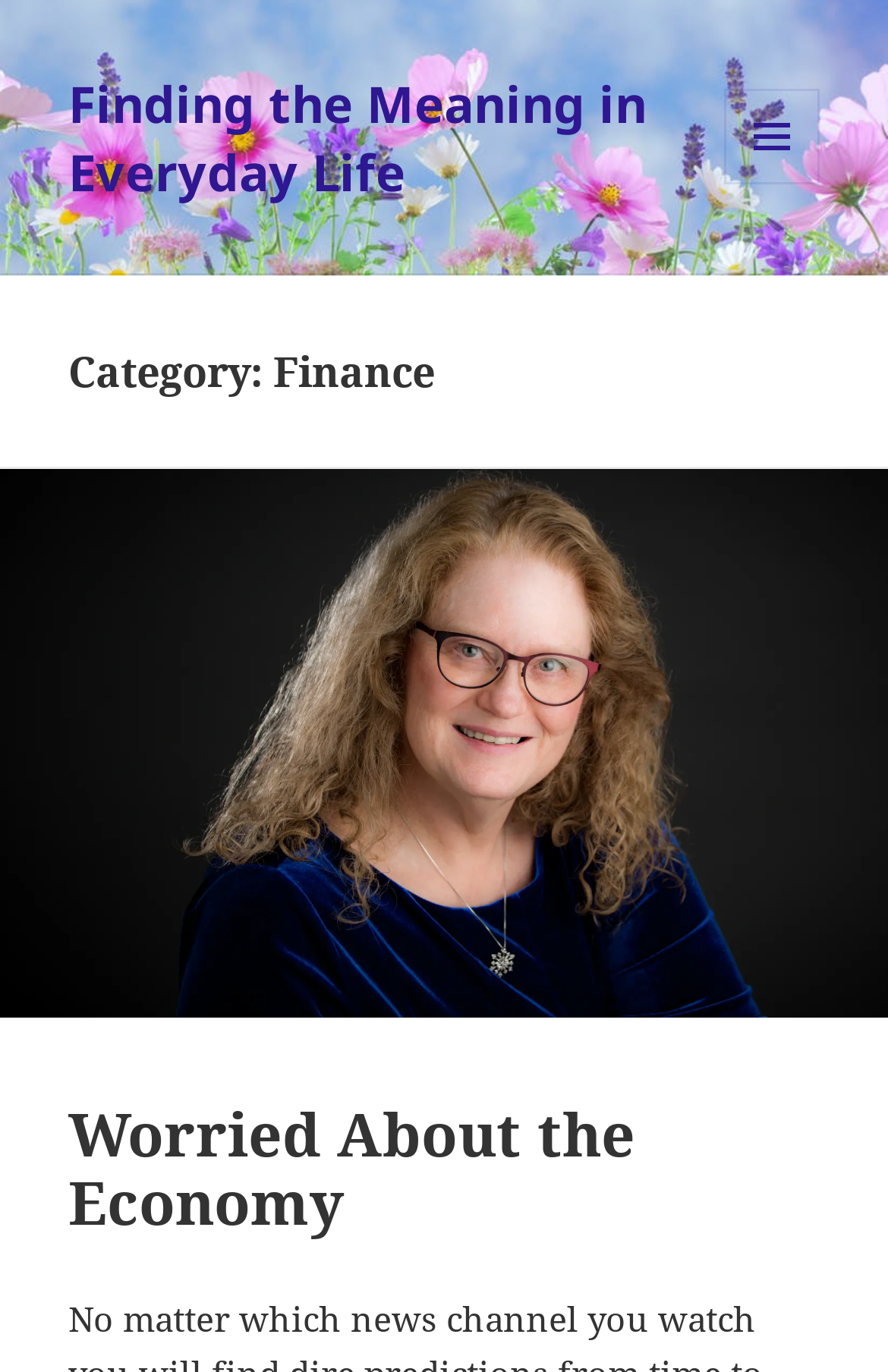How many links are visible on the page?
Using the image provided, answer with just one word or phrase.

2